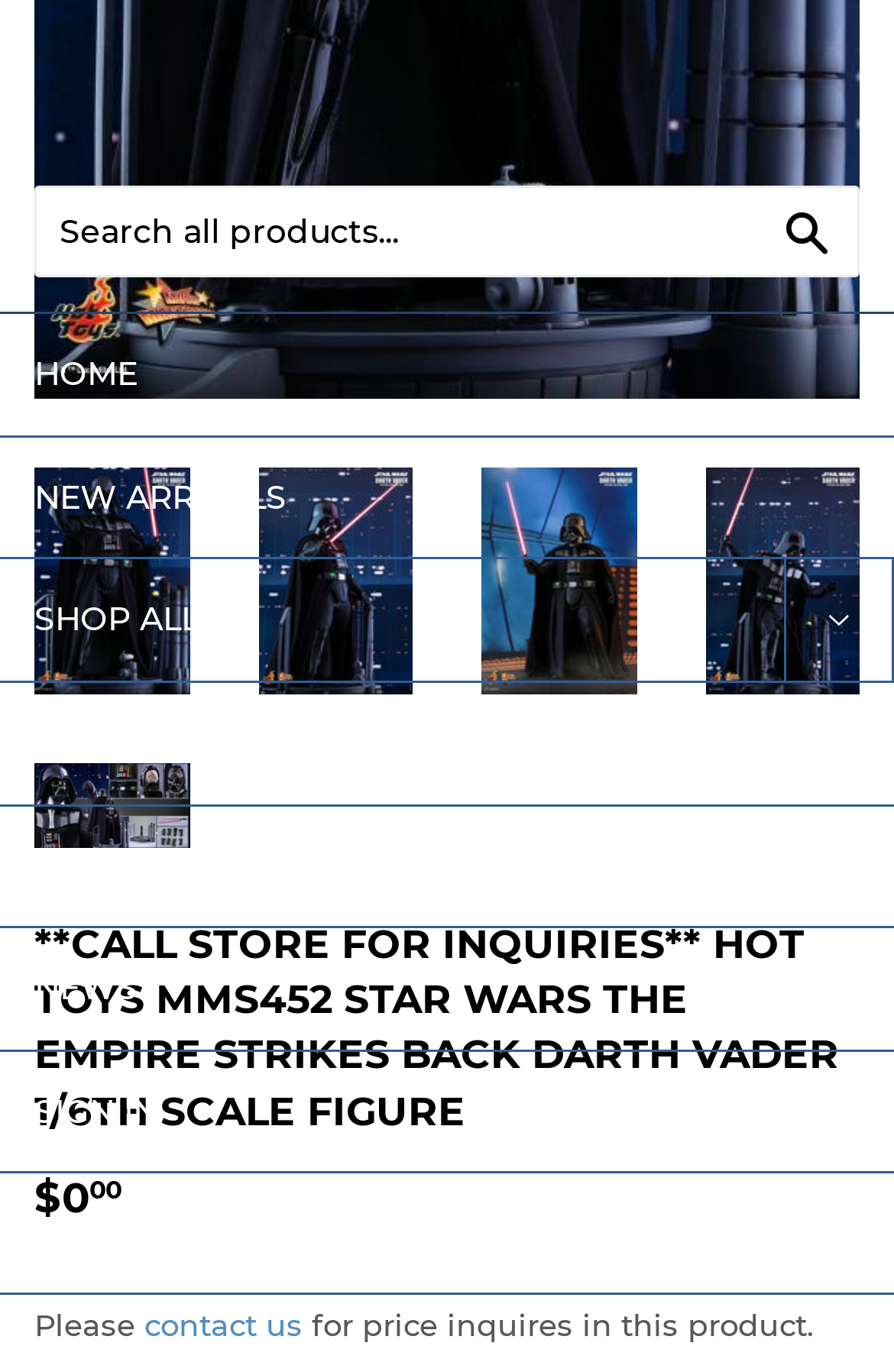Please provide the bounding box coordinates in the format (top-left x, top-left y, bottom-right x, bottom-right y). Remember, all values are floating point numbers between 0 and 1. What is the bounding box coordinate of the region described as: Create an Account

[0.0, 0.855, 1.0, 0.943]